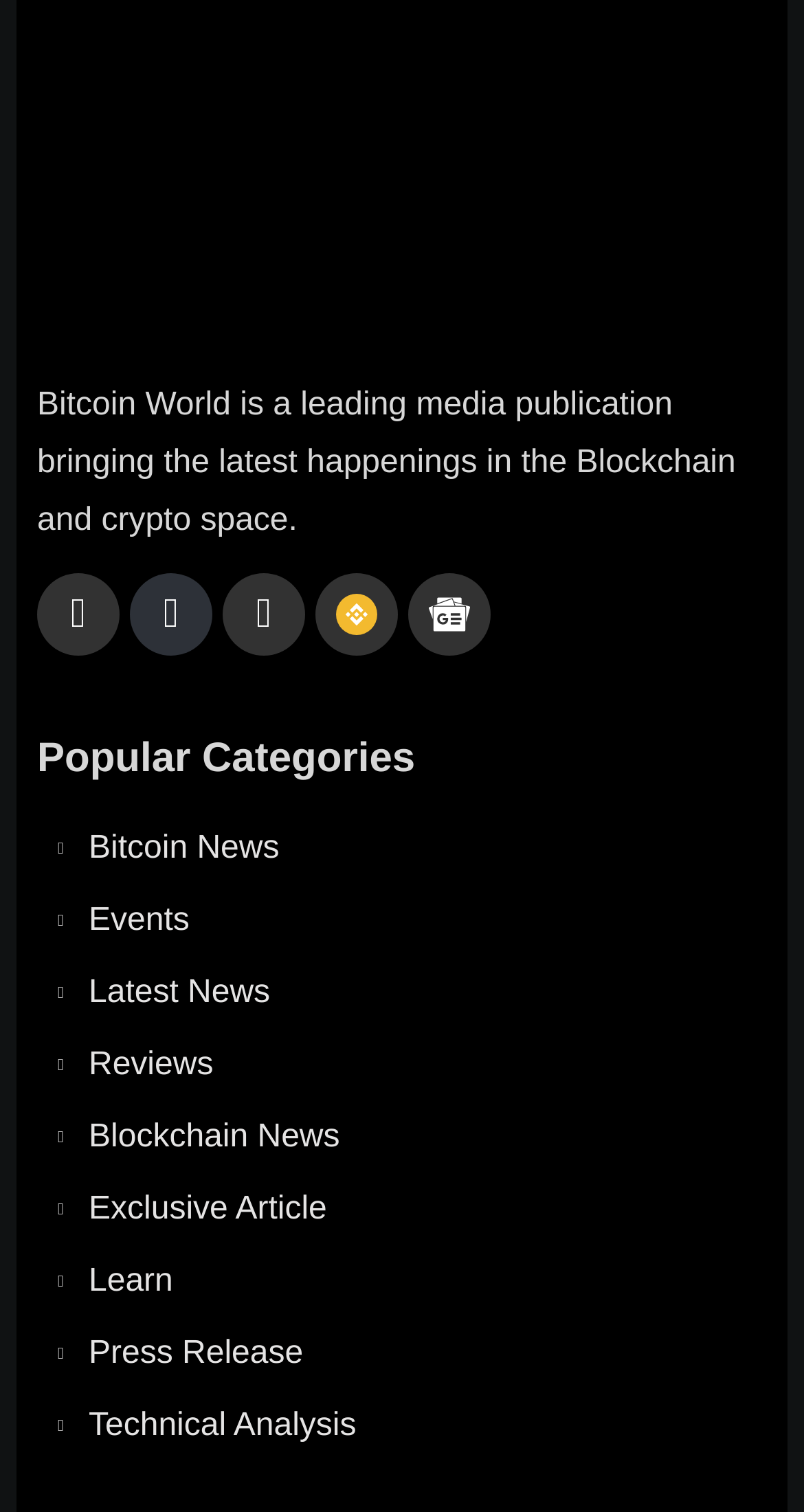How many social media links are available?
Using the image, give a concise answer in the form of a single word or short phrase.

4